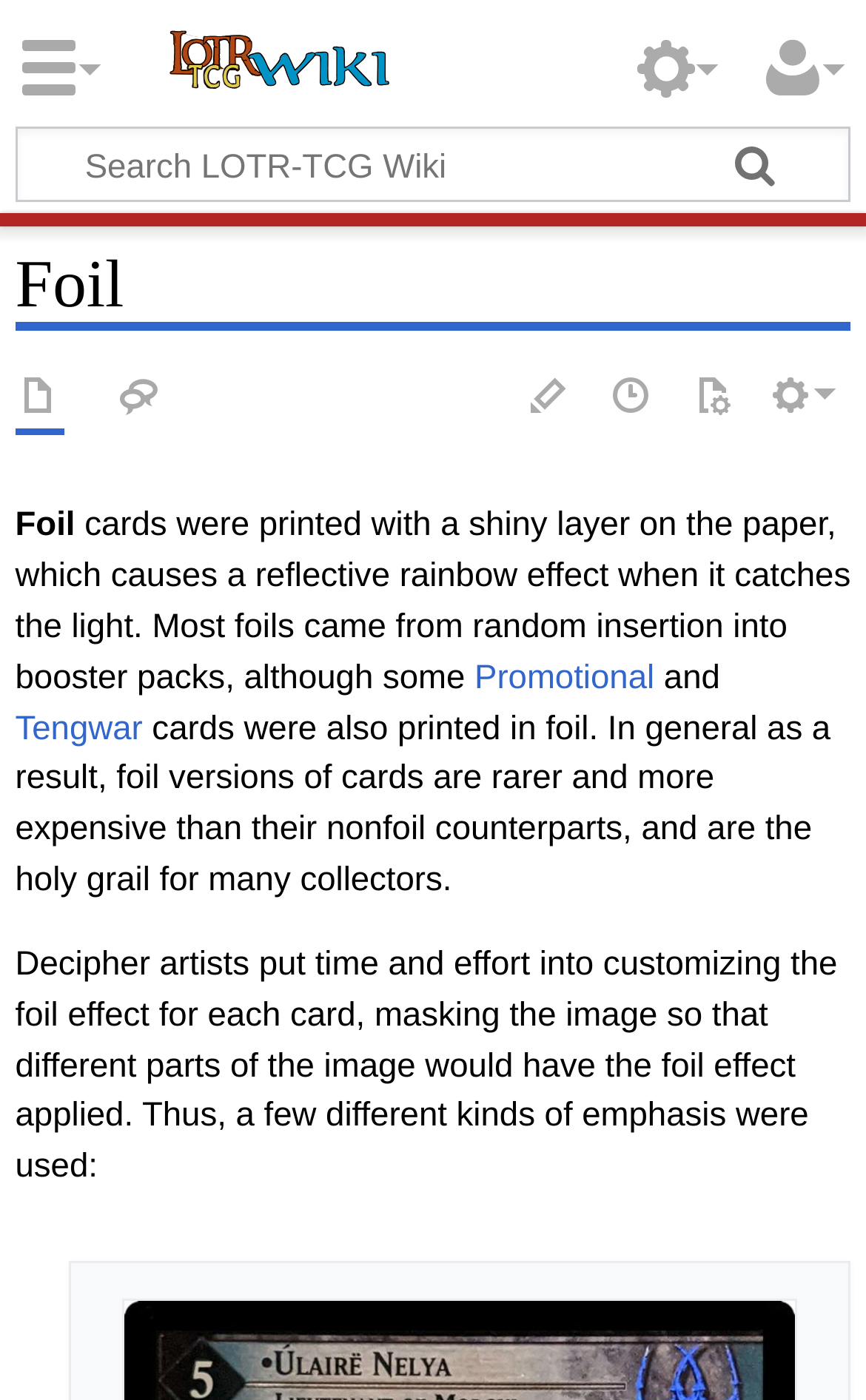Please identify the bounding box coordinates of the element I need to click to follow this instruction: "Search for a term in the wiki".

[0.02, 0.092, 0.932, 0.143]